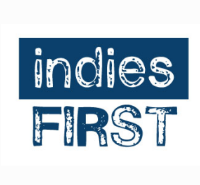Please reply to the following question using a single word or phrase: 
What color is the background of the rectangular shape?

blue